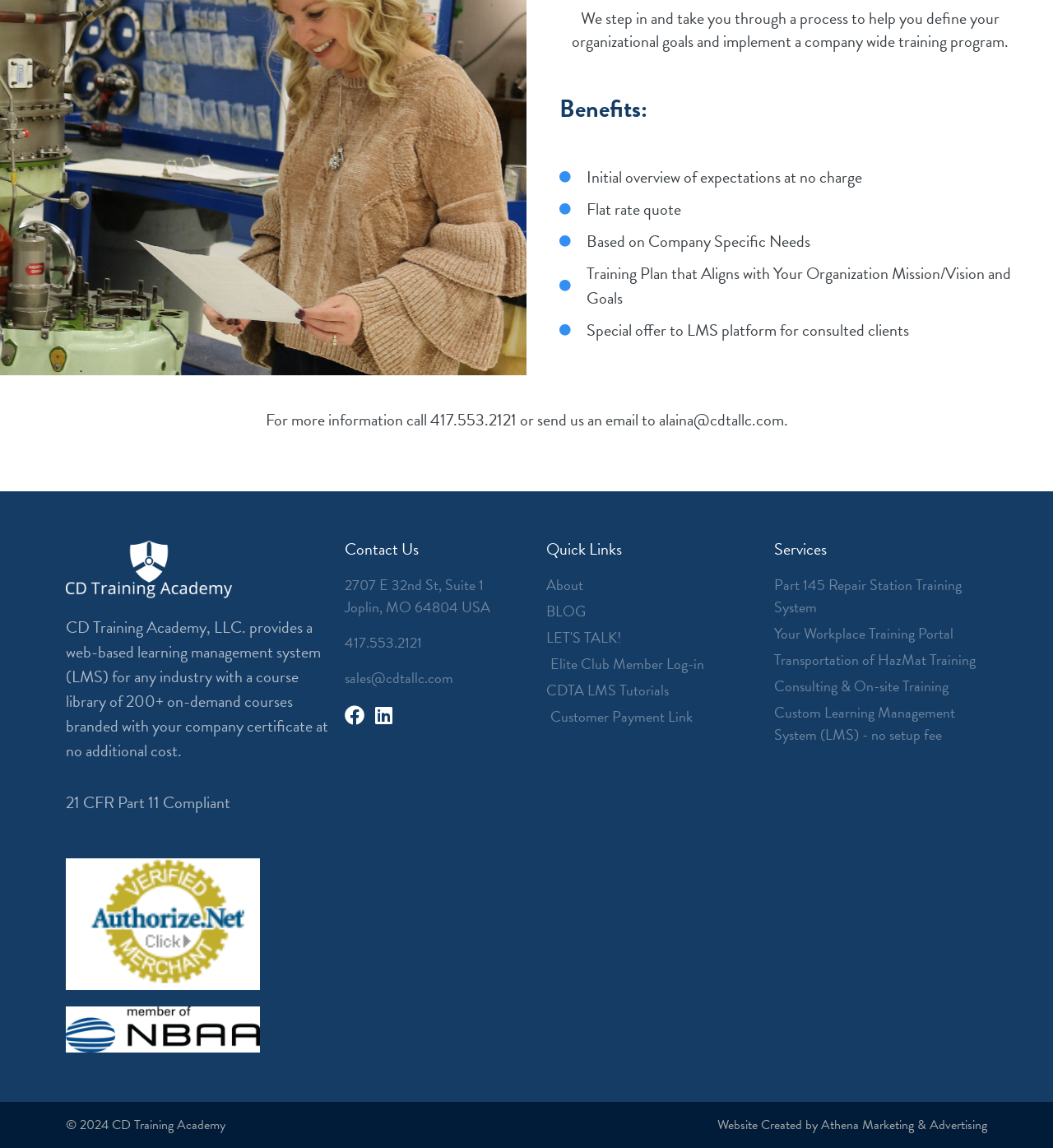Determine the bounding box for the described UI element: "417.553.2121".

[0.408, 0.355, 0.49, 0.376]